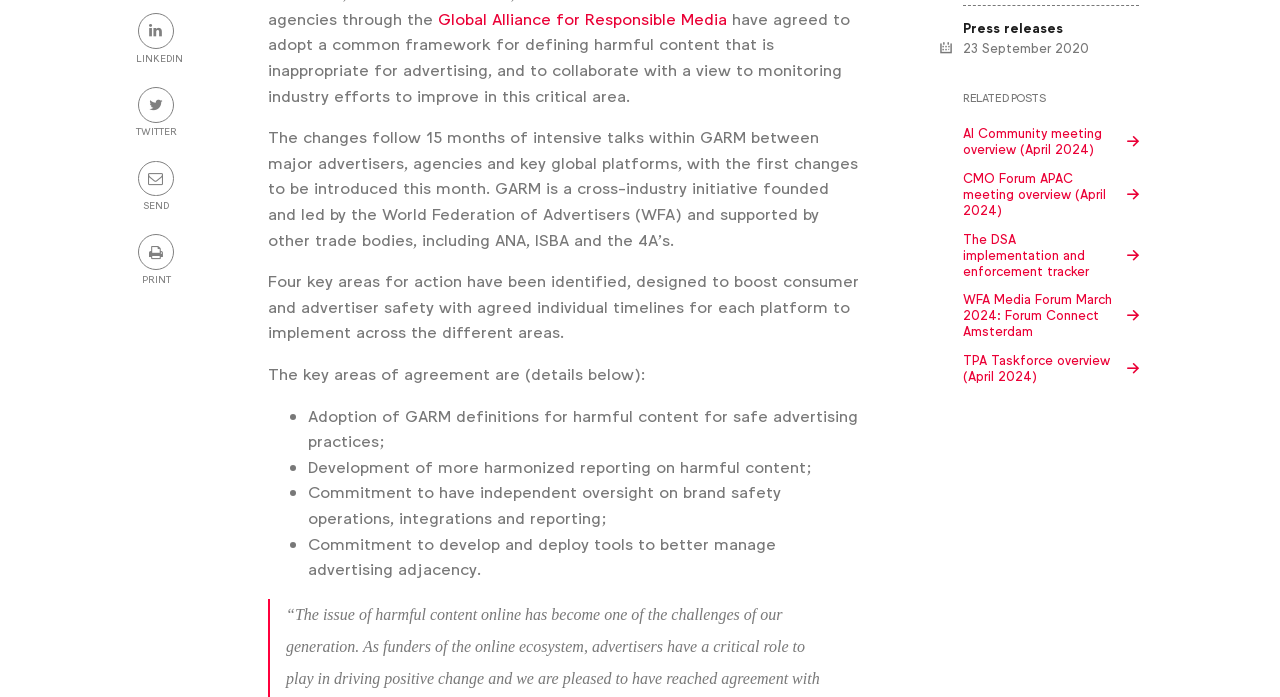Provide the bounding box coordinates of the HTML element described as: "GARM". The bounding box coordinates should be four float numbers between 0 and 1, i.e., [left, top, right, bottom].

[0.272, 0.053, 0.328, 0.097]